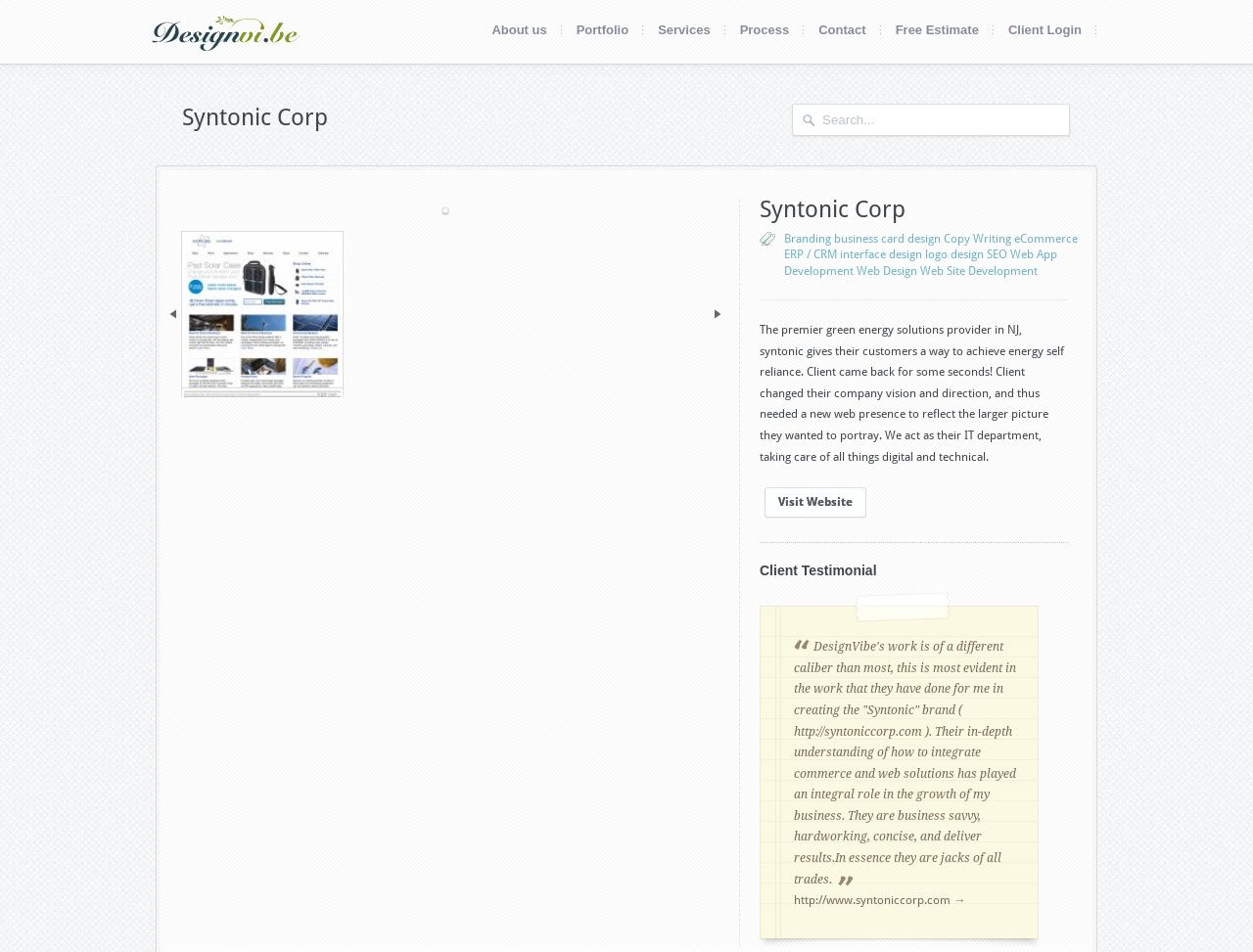Respond to the question below with a concise word or phrase:
What is the company name on the webpage?

Syntonic Corp